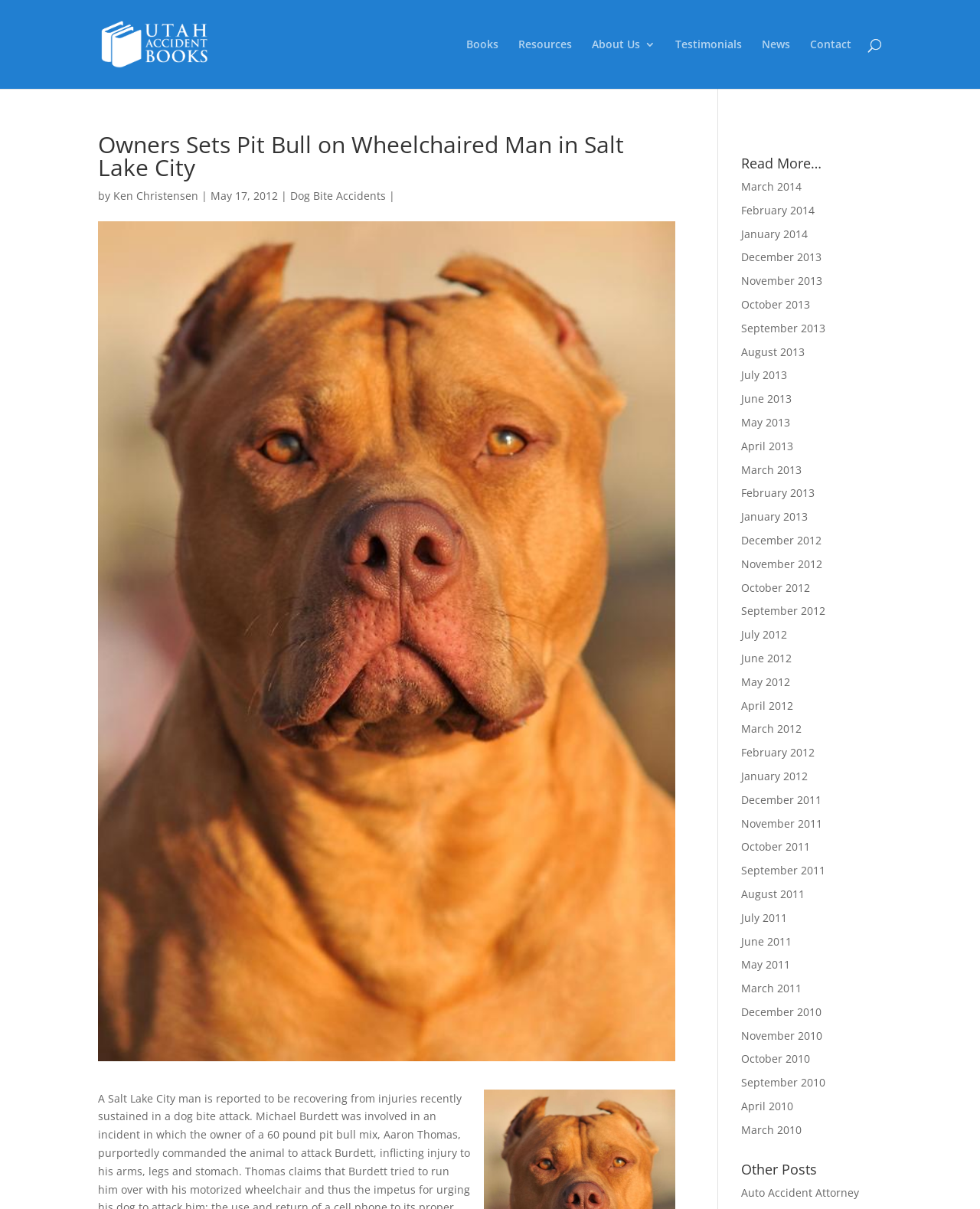Indicate the bounding box coordinates of the element that must be clicked to execute the instruction: "Search for something". The coordinates should be given as four float numbers between 0 and 1, i.e., [left, top, right, bottom].

[0.1, 0.0, 0.9, 0.001]